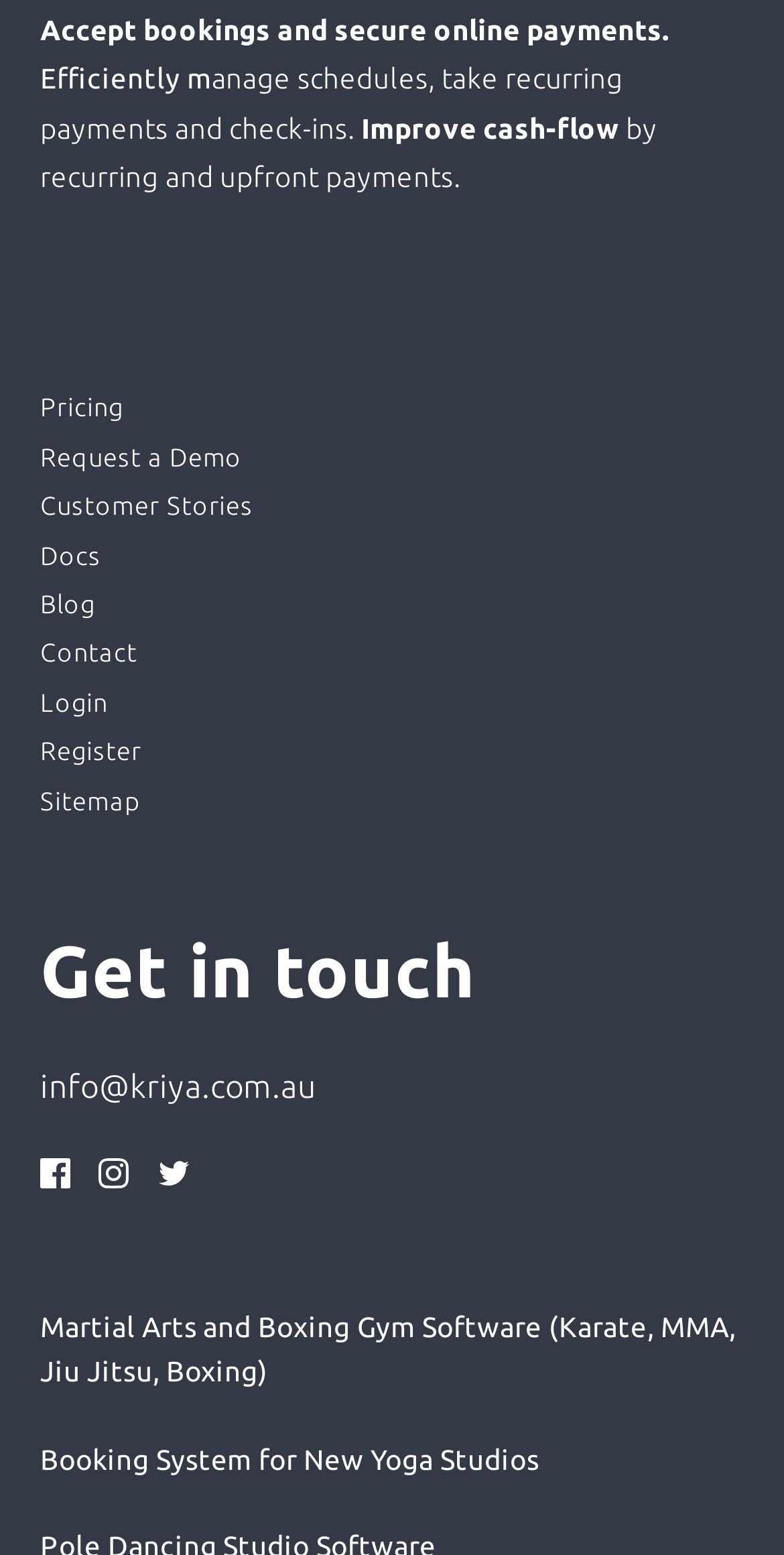Determine the bounding box coordinates of the region to click in order to accomplish the following instruction: "Click on the 'Pricing' link". Provide the coordinates as four float numbers between 0 and 1, specifically [left, top, right, bottom].

[0.051, 0.249, 0.157, 0.275]